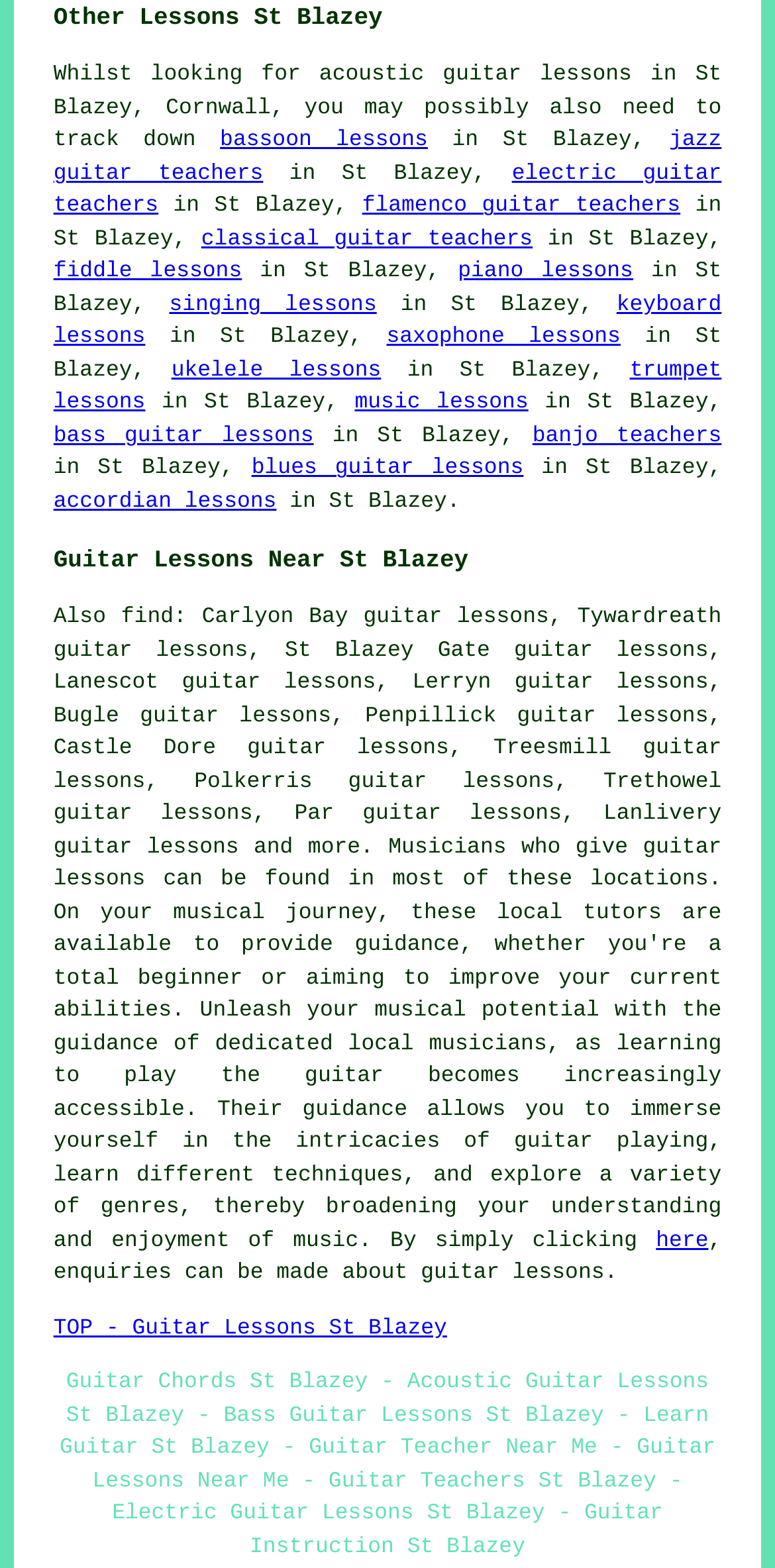Using the information from the screenshot, answer the following question thoroughly:
What locations are mentioned for guitar lessons near St Blazey?

The webpage mentions several locations near St Blazey where guitar lessons are available, including Carlyon Bay, Tywardreath, St Blazey Gate, Lanescot, Lerryn, Bugle, Penpillick, Castle Dore, Treesmill, Polkerris, Trethowel, Par, and Lanlivery.